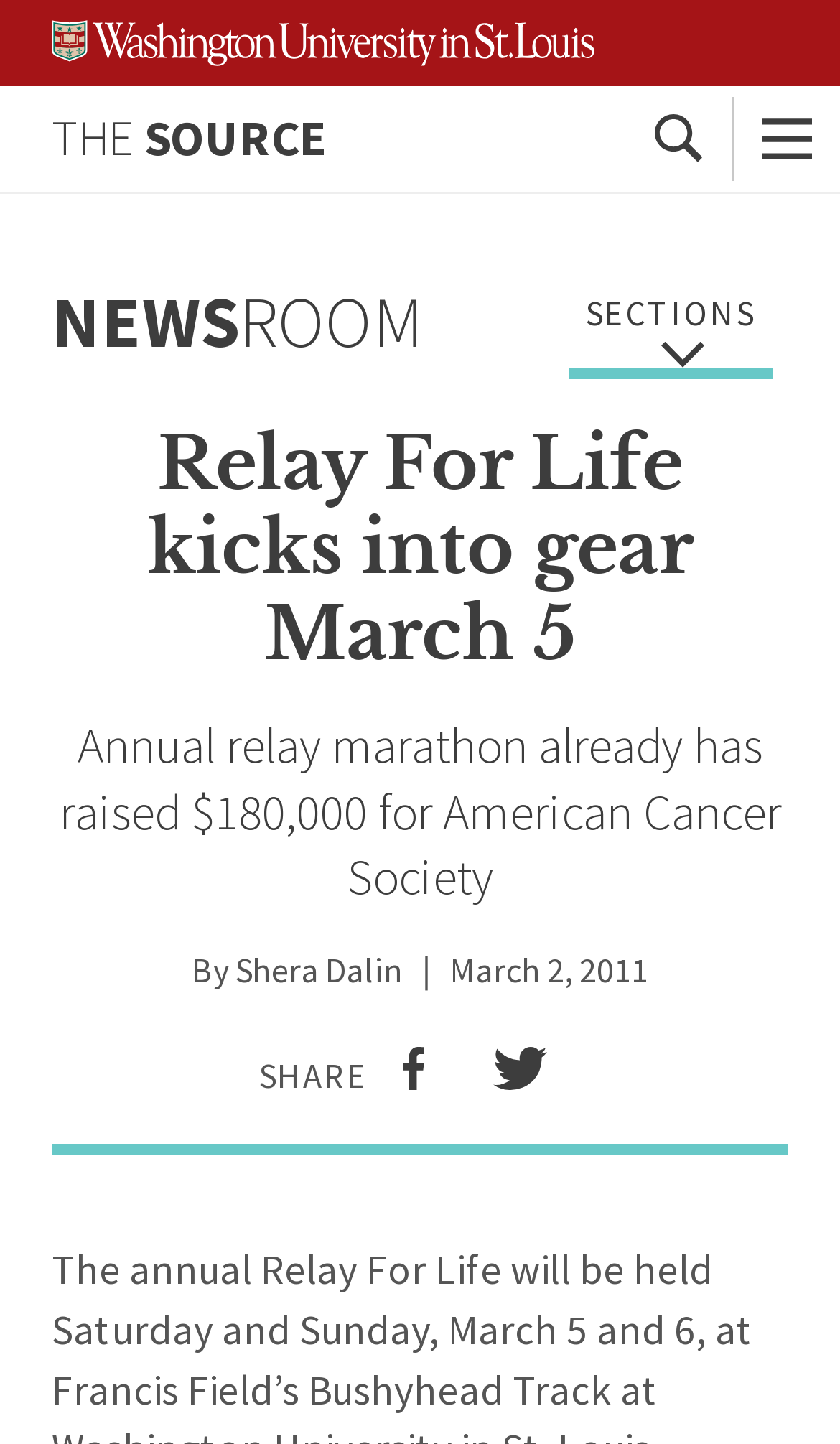What is the name of the event?
Provide a detailed answer to the question, using the image to inform your response.

The name of the event can be found in the heading of the webpage, which is 'Relay For Life kicks into gear March 5'.